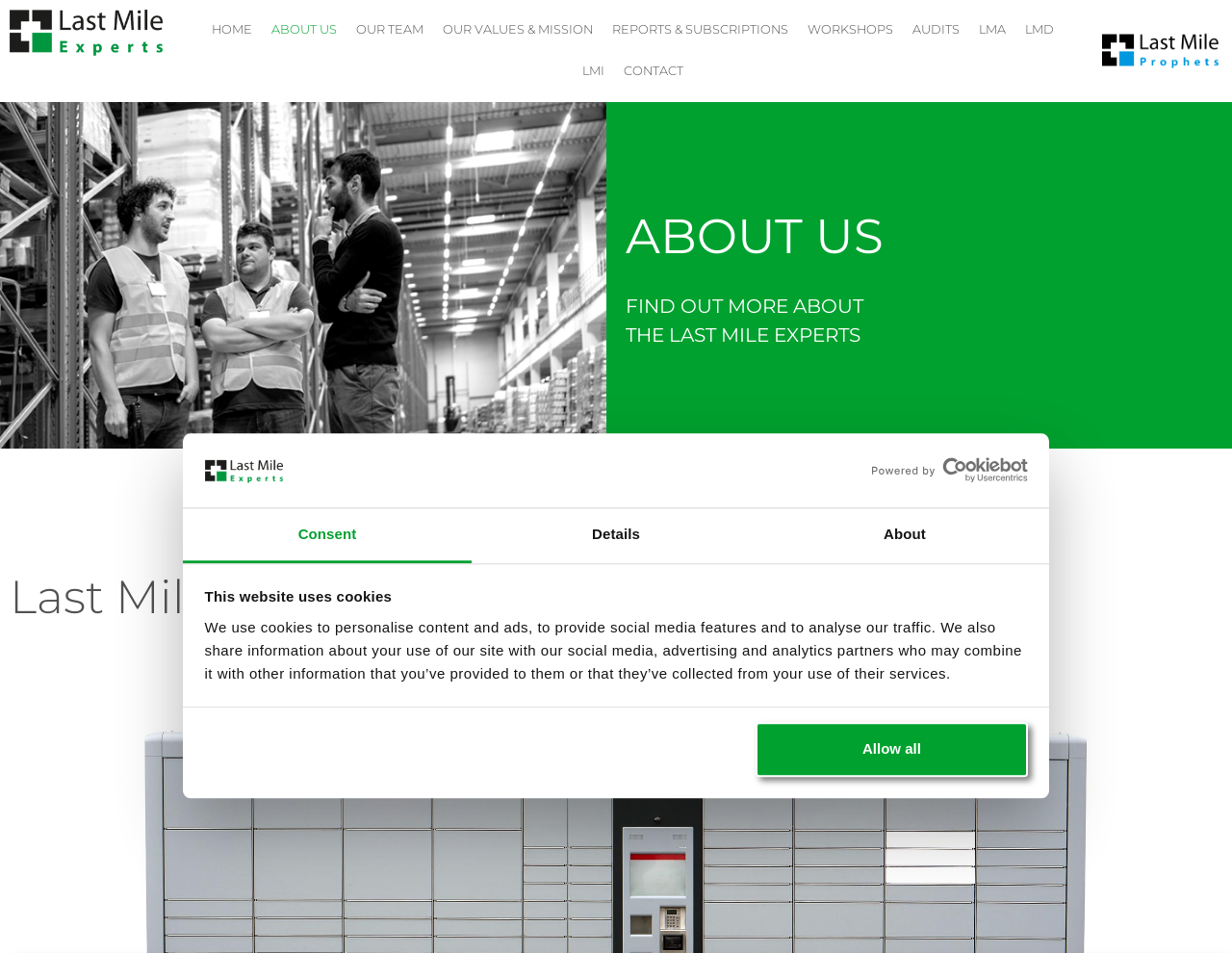Create a detailed narrative describing the layout and content of the webpage.

The webpage is about Last Mile Experts, with a focus on their expertise and commitment in the CEP industry. At the top left corner, there is a logo and a link to the website's home page. Below the logo, there is a horizontal navigation menu with links to various sections, including "HOME", "ABOUT US", "OUR TEAM", and others.

In the main content area, there is a dialog box that informs users about the website's use of cookies. The dialog box is centered near the top of the page and contains a logo, a heading, and a paragraph of text explaining the use of cookies. Below the dialog box, there are three tabs: "Consent", "Details", and "About". The "Consent" tab is selected by default and displays a message about the website's use of cookies.

Below the tabs, there is a button labeled "Allow all". On the right side of the page, there is a vertical section with a heading "Last Mile Experts is about:" followed by a paragraph of text that describes the company's expertise and commitment.

At the bottom of the page, there is a section with a heading "ABOUT US" and a subheading "FIND OUT MORE ABOUT THE LAST MILE EXPERTS". This section appears to be a brief introduction to the company.